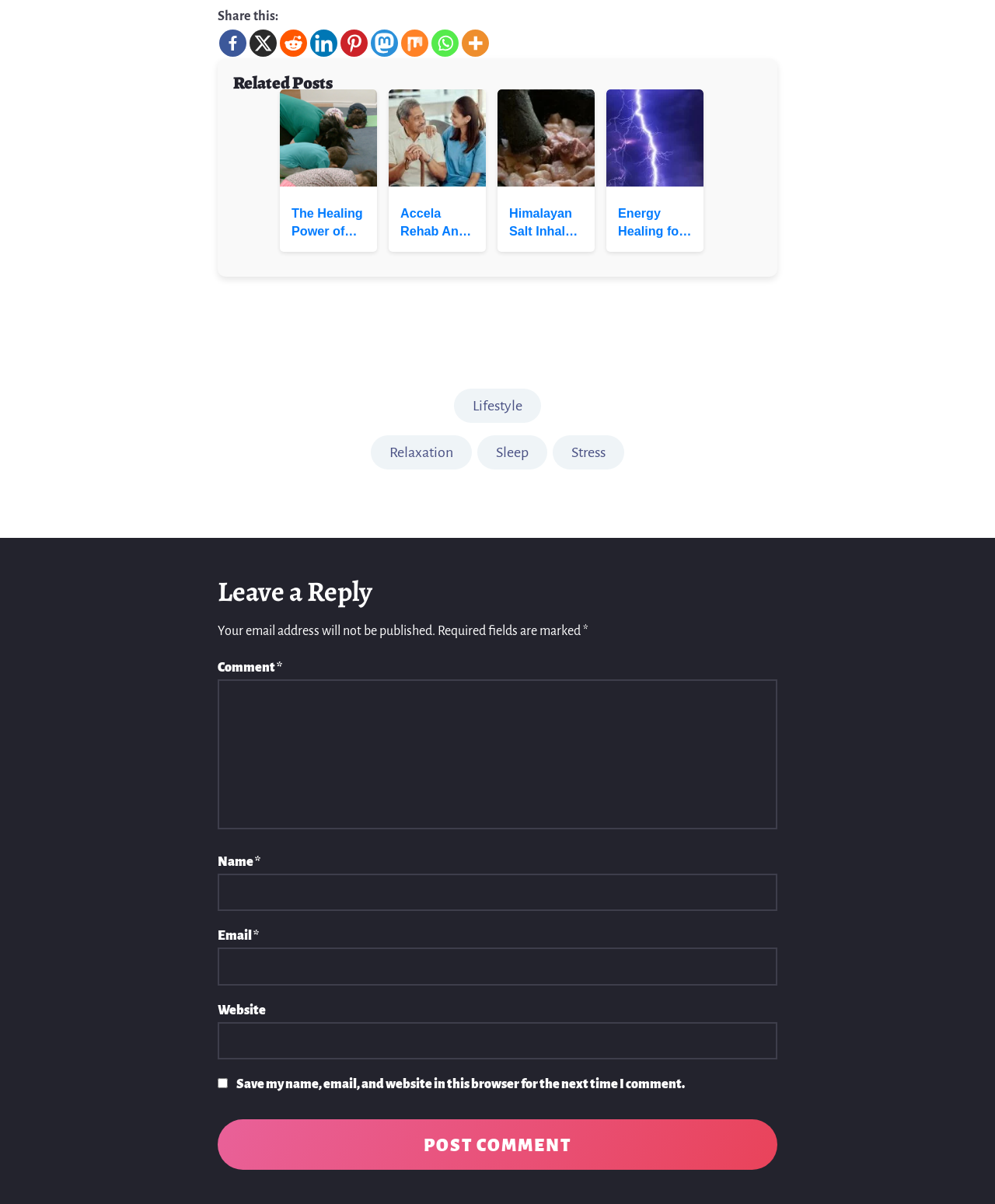Provide a short answer using a single word or phrase for the following question: 
What is the purpose of the links at the top?

Share this